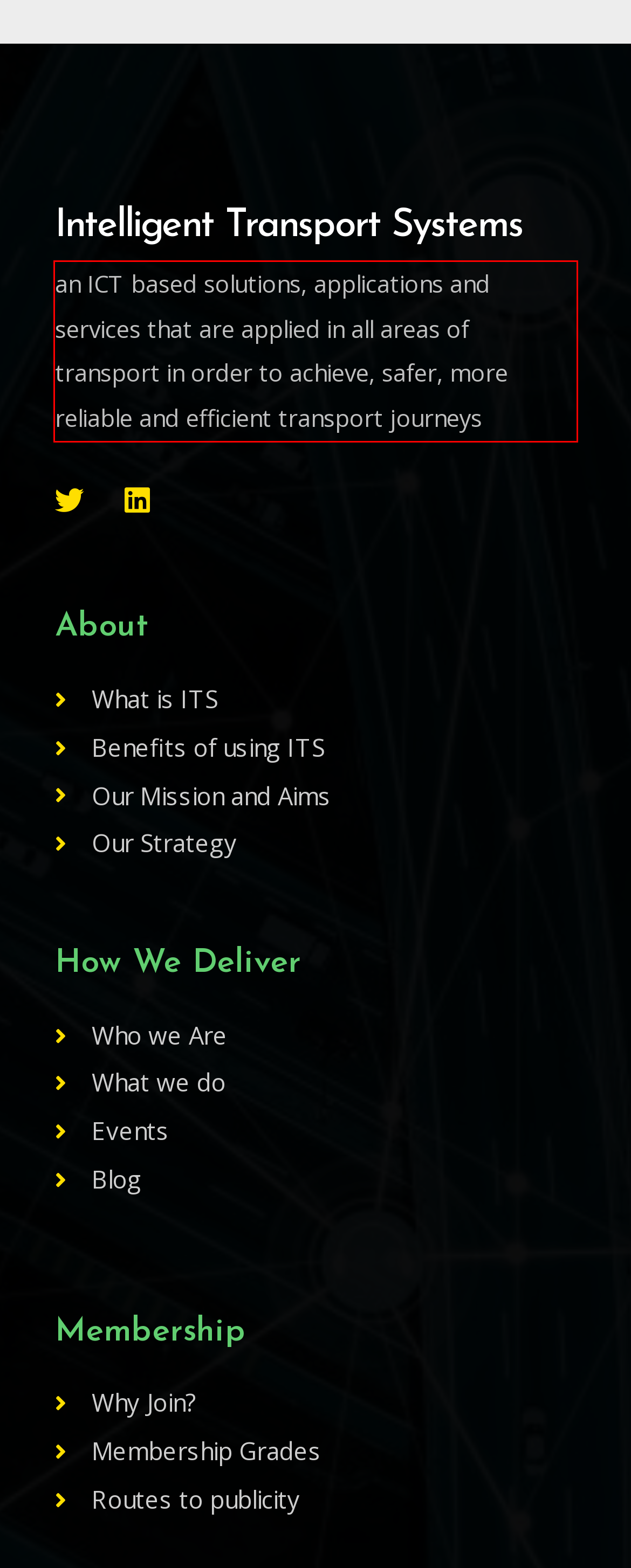You are given a webpage screenshot with a red bounding box around a UI element. Extract and generate the text inside this red bounding box.

an ICT based solutions, applications and services that are applied in all areas of transport in order to achieve, safer, more reliable and efficient transport journeys